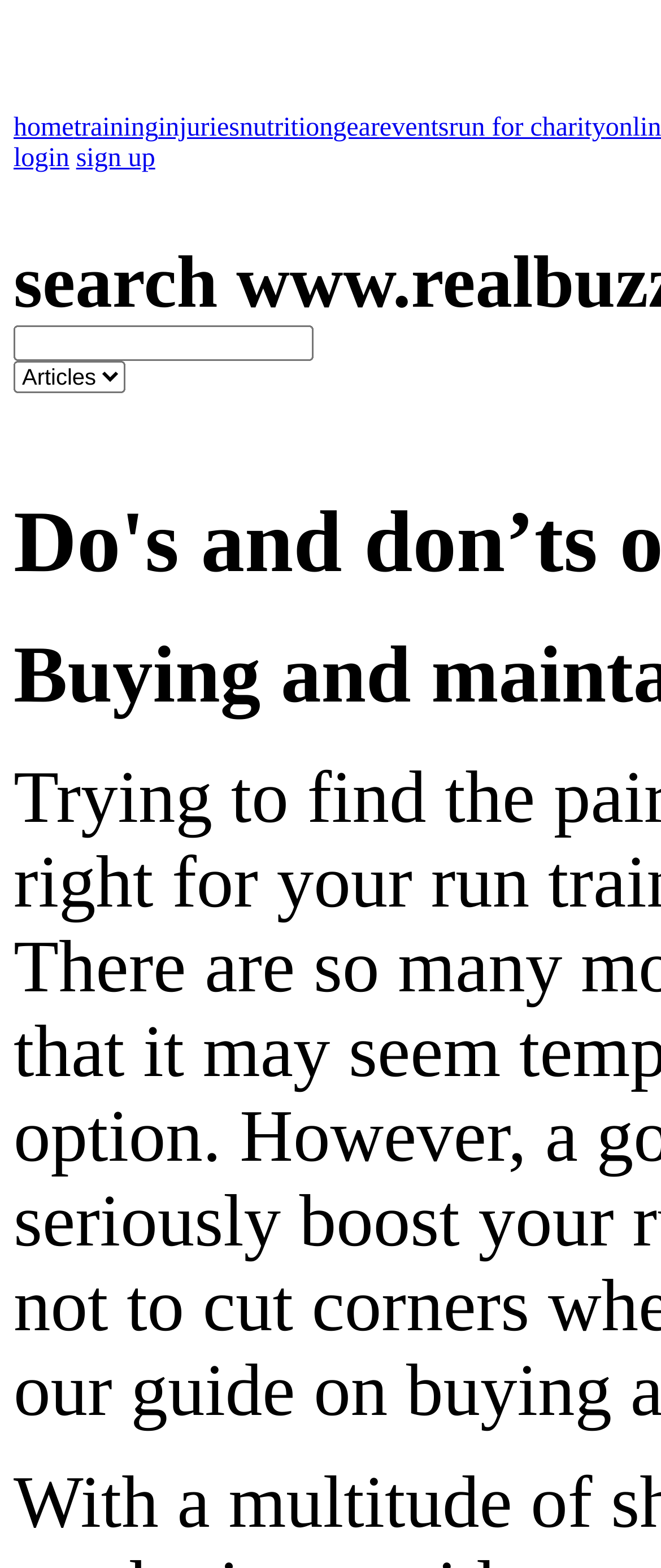What type of content is likely to be found on this website?
From the image, respond using a single word or phrase.

Running-related content